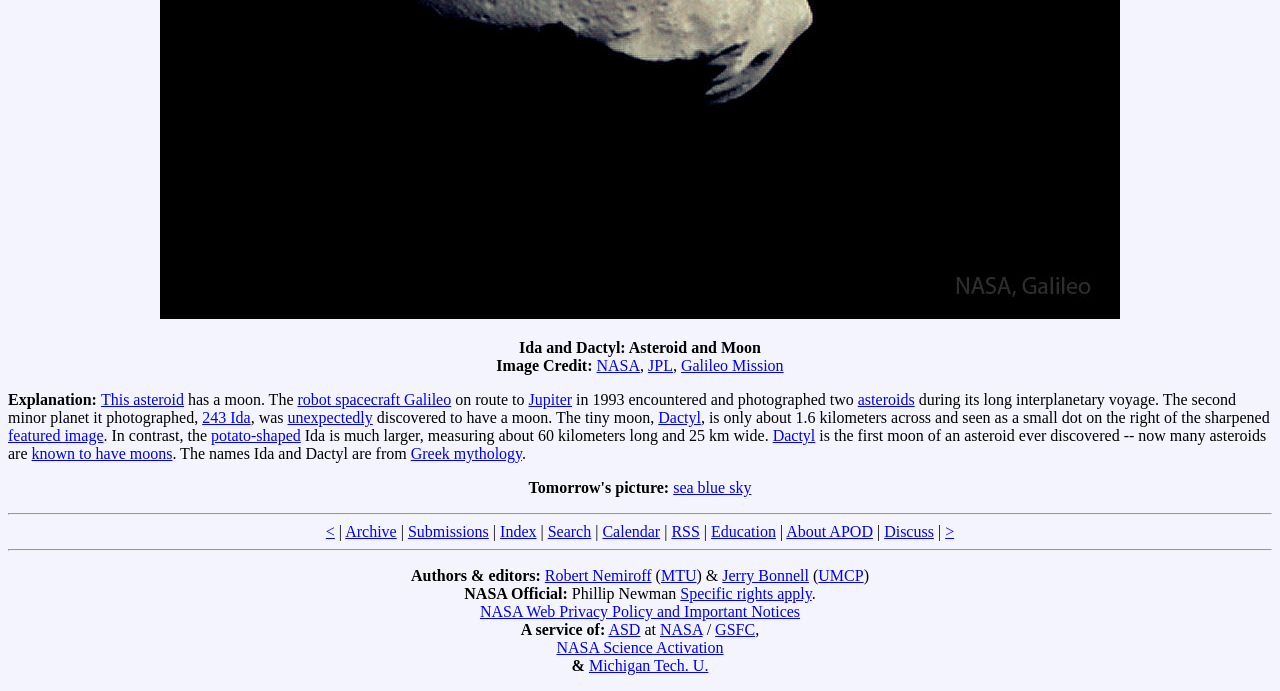Find the bounding box of the UI element described as: "Terms and Conditions". The bounding box coordinates should be given as four float values between 0 and 1, i.e., [left, top, right, bottom].

None